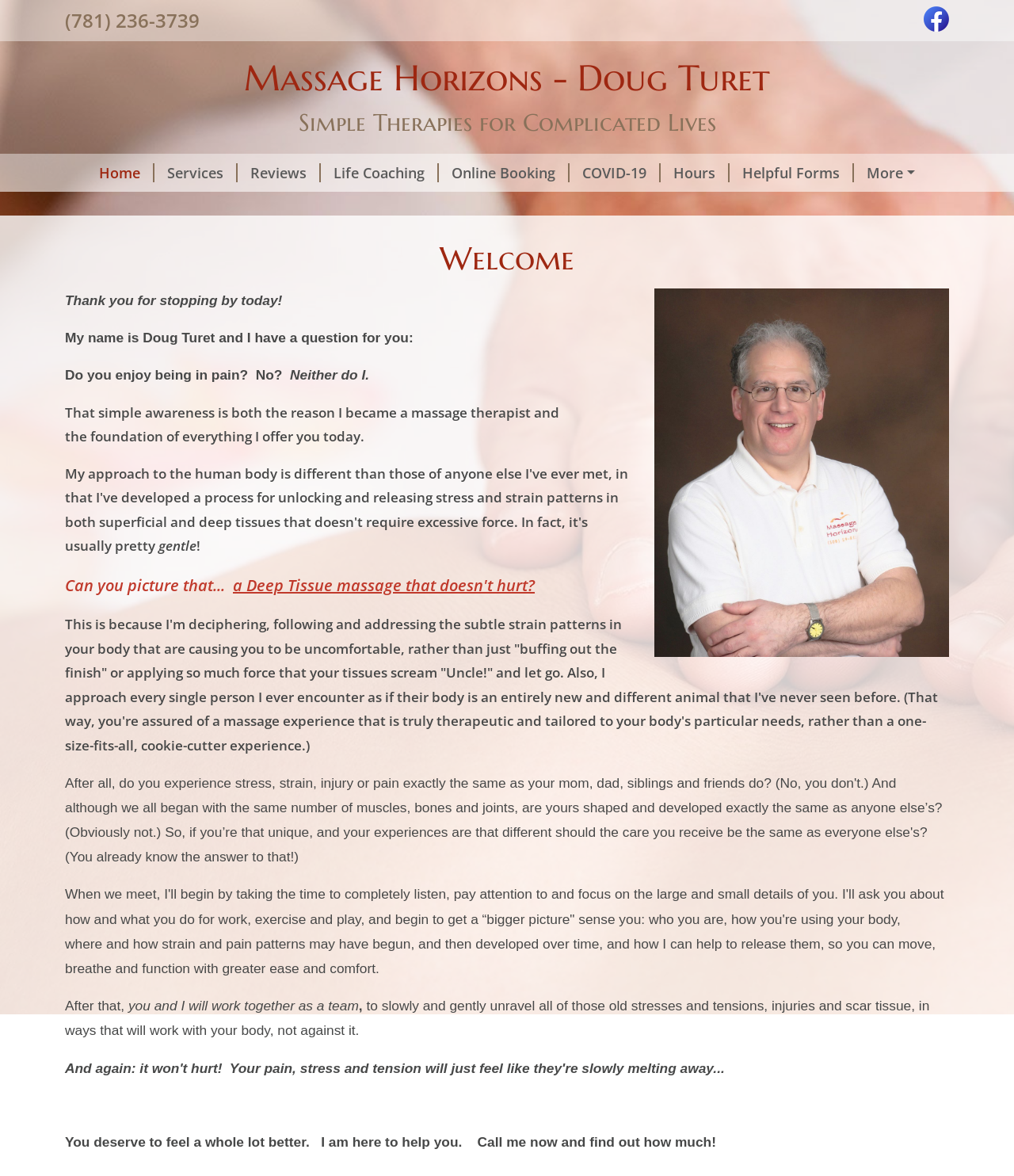Answer briefly with one word or phrase:
What is the phone number of Massage Horizons?

(781) 236-3739